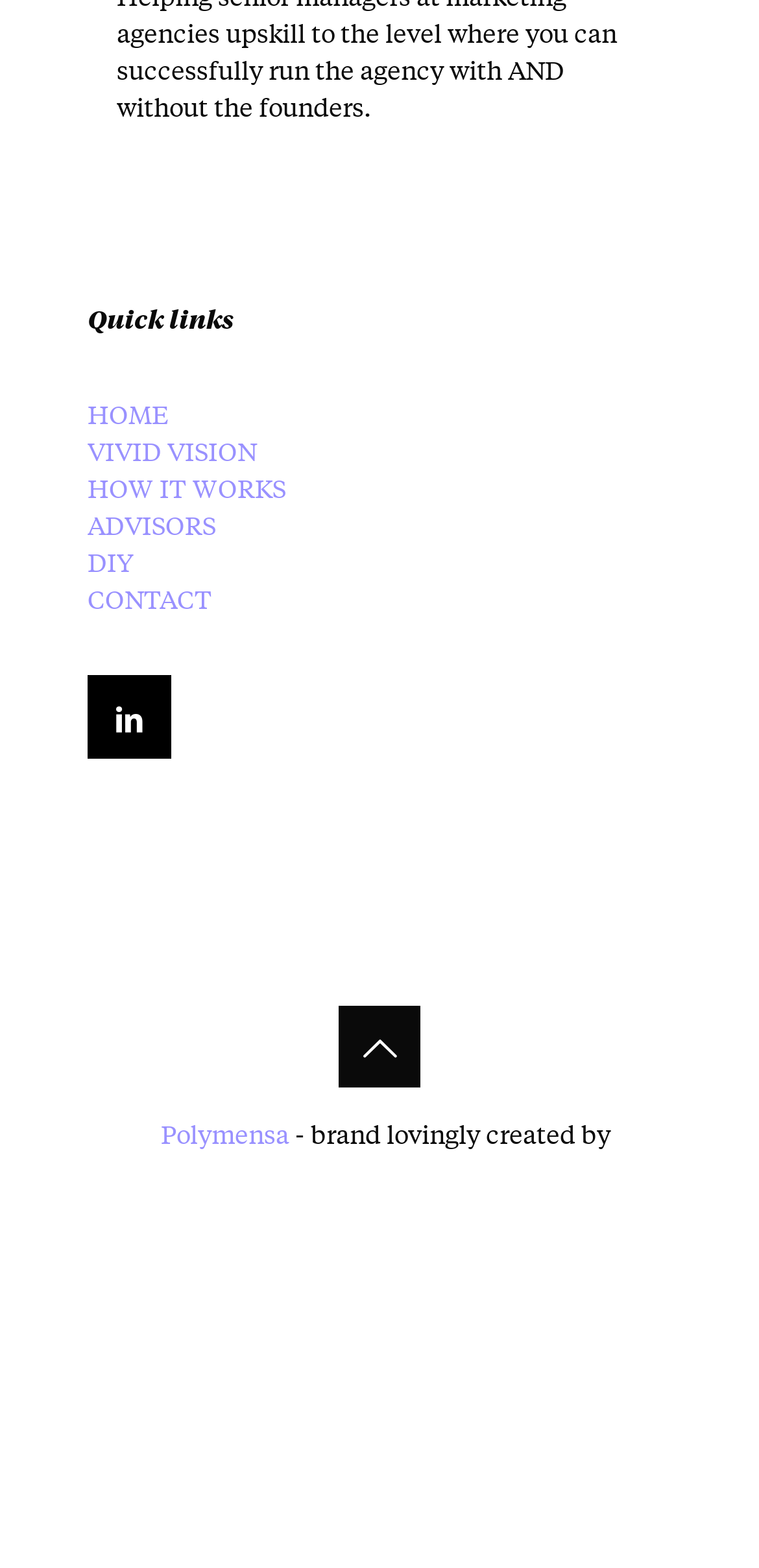Identify the bounding box coordinates of the area that should be clicked in order to complete the given instruction: "Click on the VIVID VISION link". The bounding box coordinates should be four float numbers between 0 and 1, i.e., [left, top, right, bottom].

[0.115, 0.276, 0.338, 0.299]